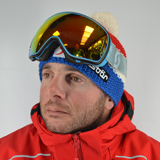Please look at the image and answer the question with a detailed explanation: What is on top of Ivan's beanie?

The caption describes Ivan's beanie as having a pompom on top, which adds a playful touch to his ski gear. This detail is mentioned to highlight the unique feature of his beanie.